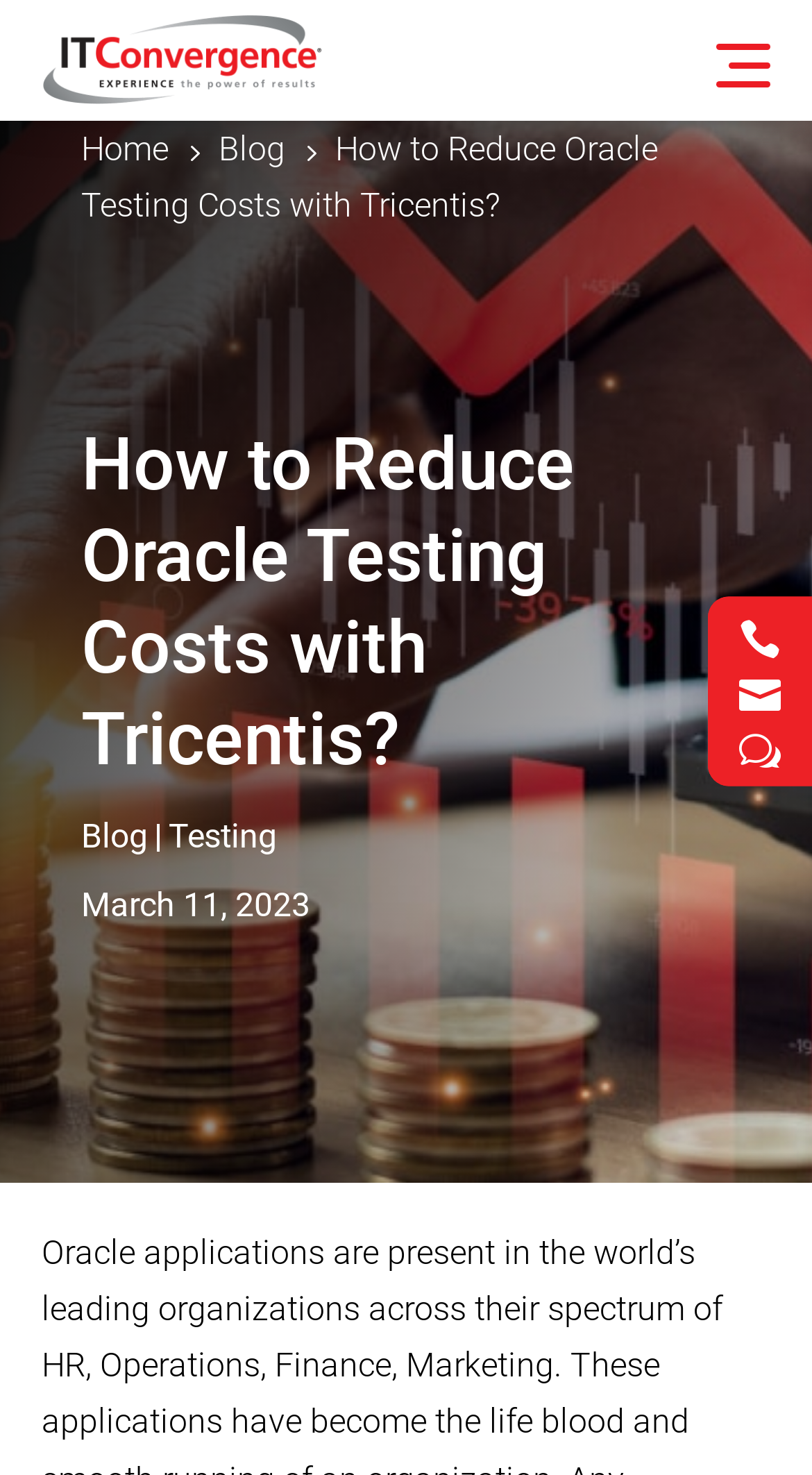When was the blog post published?
Please utilize the information in the image to give a detailed response to the question.

The publication date of the blog post is 'March 11, 2023' which is a static text element located below the title of the blog post.